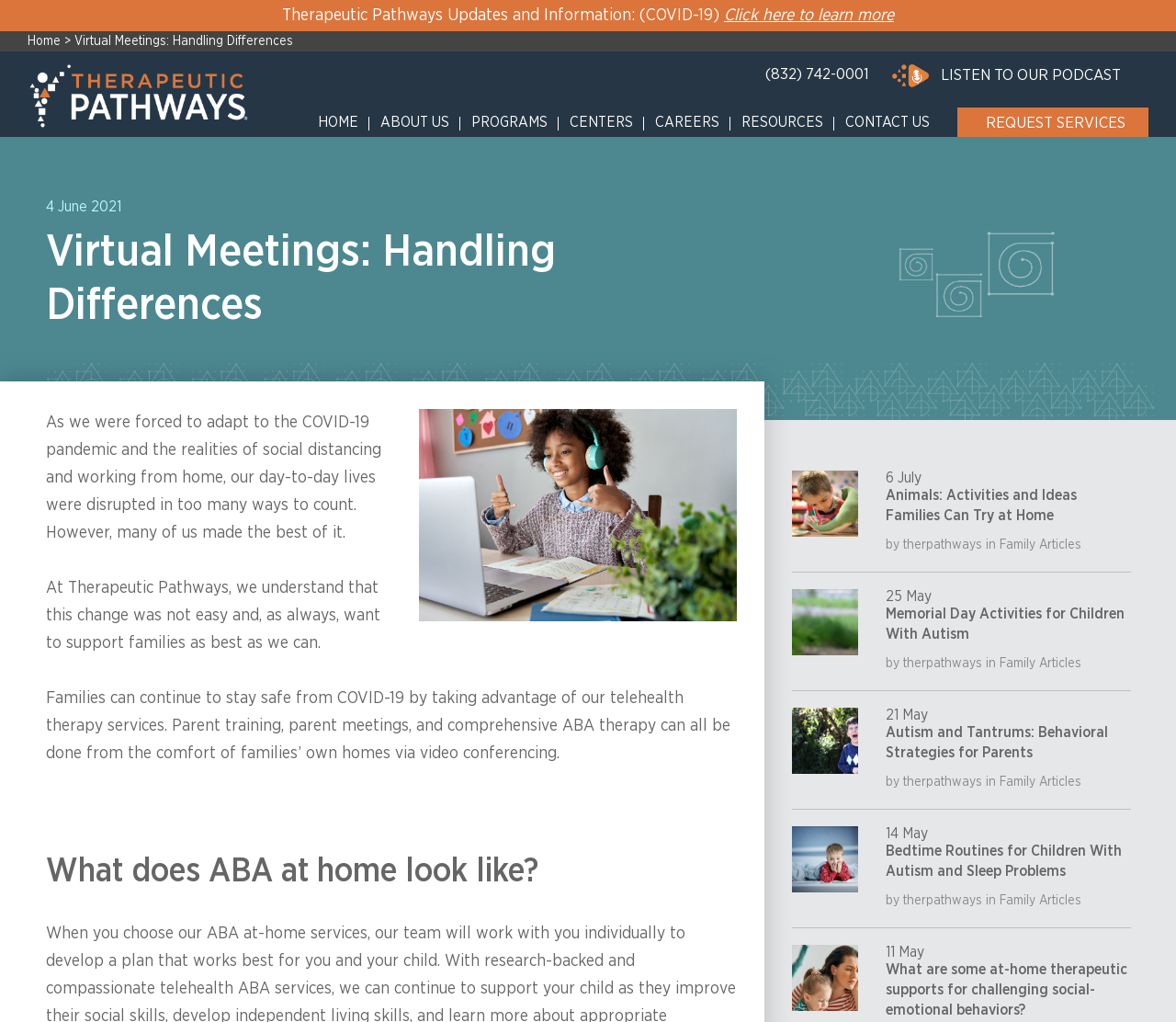What is the purpose of ABA at-home services?
Using the image as a reference, deliver a detailed and thorough answer to the question.

I inferred the purpose of ABA at-home services by reading the static text element 'Families can continue to stay safe from COVID-19 by taking advantage of our telehealth therapy services...' which explains how ABA at-home services can help families during the pandemic.